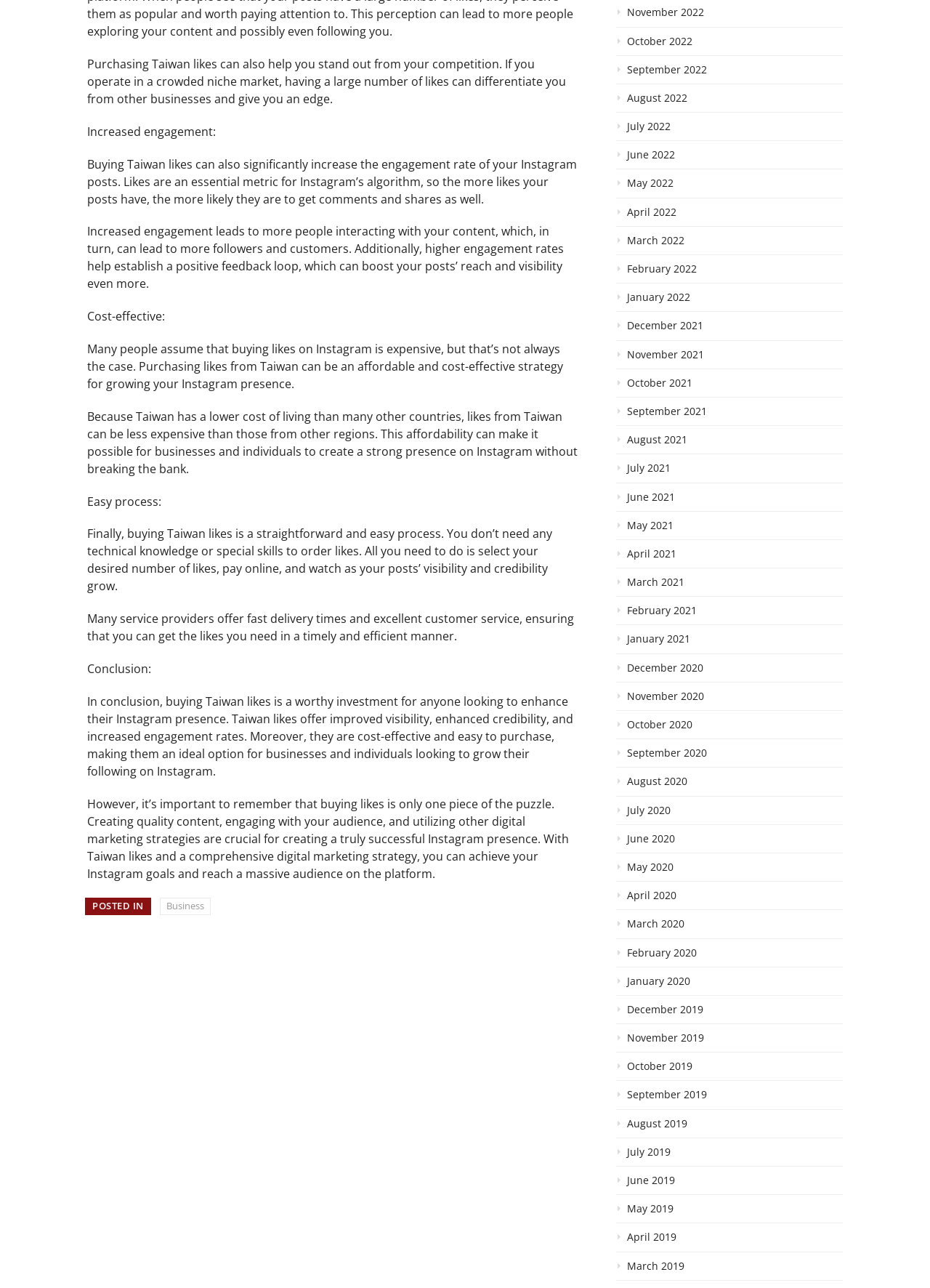What is the location of the links to past months' posts?
Answer the question with a detailed and thorough explanation.

The links to past months' posts, ranging from November 2022 to March 2019, are located on the right side of the webpage, starting from the top and going down in chronological order.